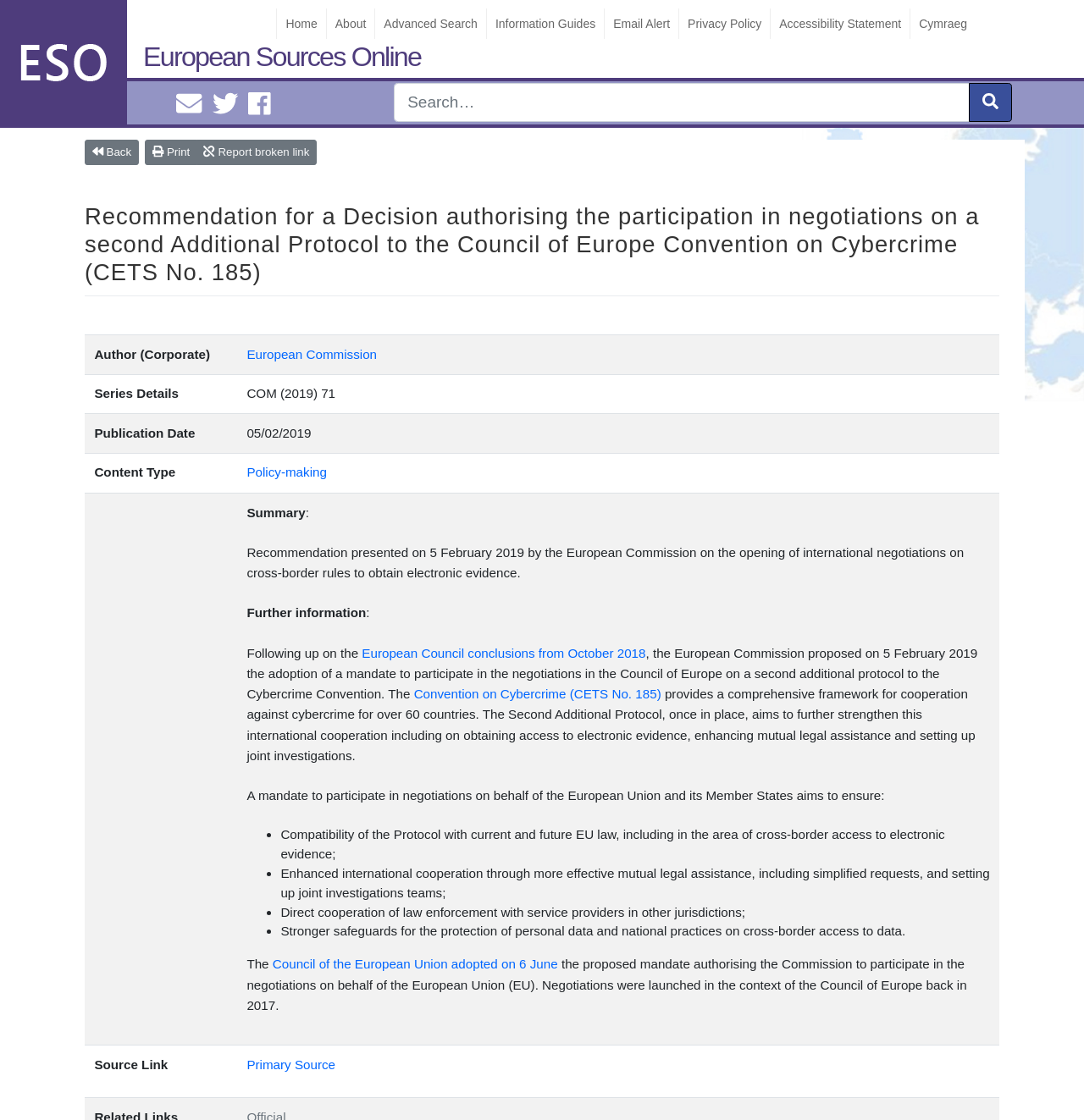Generate a comprehensive description of the webpage content.

This webpage is about a recommendation for a decision authorizing the participation in negotiations on a second Additional Protocol to the Council of Europe Convention on Cybercrime. At the top of the page, there is a navigation menu with links to "Home", "About", "Advanced Search", "Information Guides", "Email Alert", "Privacy Policy", "Accessibility Statement", and "Cymraeg". Below the navigation menu, there is a search bar with a submit button. 

On the left side of the page, there is a toolbar with links to "Back", "Print", and "Report broken link". Above the main content, there is a header with the title of the webpage. The main content is divided into several sections, each with a row header and a grid cell. The sections include "Author (Corporate)" with a link to "European Commission", "Series Details" with the text "COM (2019) 71", "Publication Date" with the text "05/02/2019", "Content Type" with a link to "Policy-making", and a summary of the recommendation.

The summary section is the longest and provides detailed information about the recommendation, including the purpose of the negotiations, the benefits of the protocol, and the safeguards for personal data. There are also several links to related documents and websites, including the European Council conclusions from October 2018 and the Convention on Cybercrime. At the bottom of the page, there is a section with a row header "Source Link" and a grid cell with a link to "Primary Source".